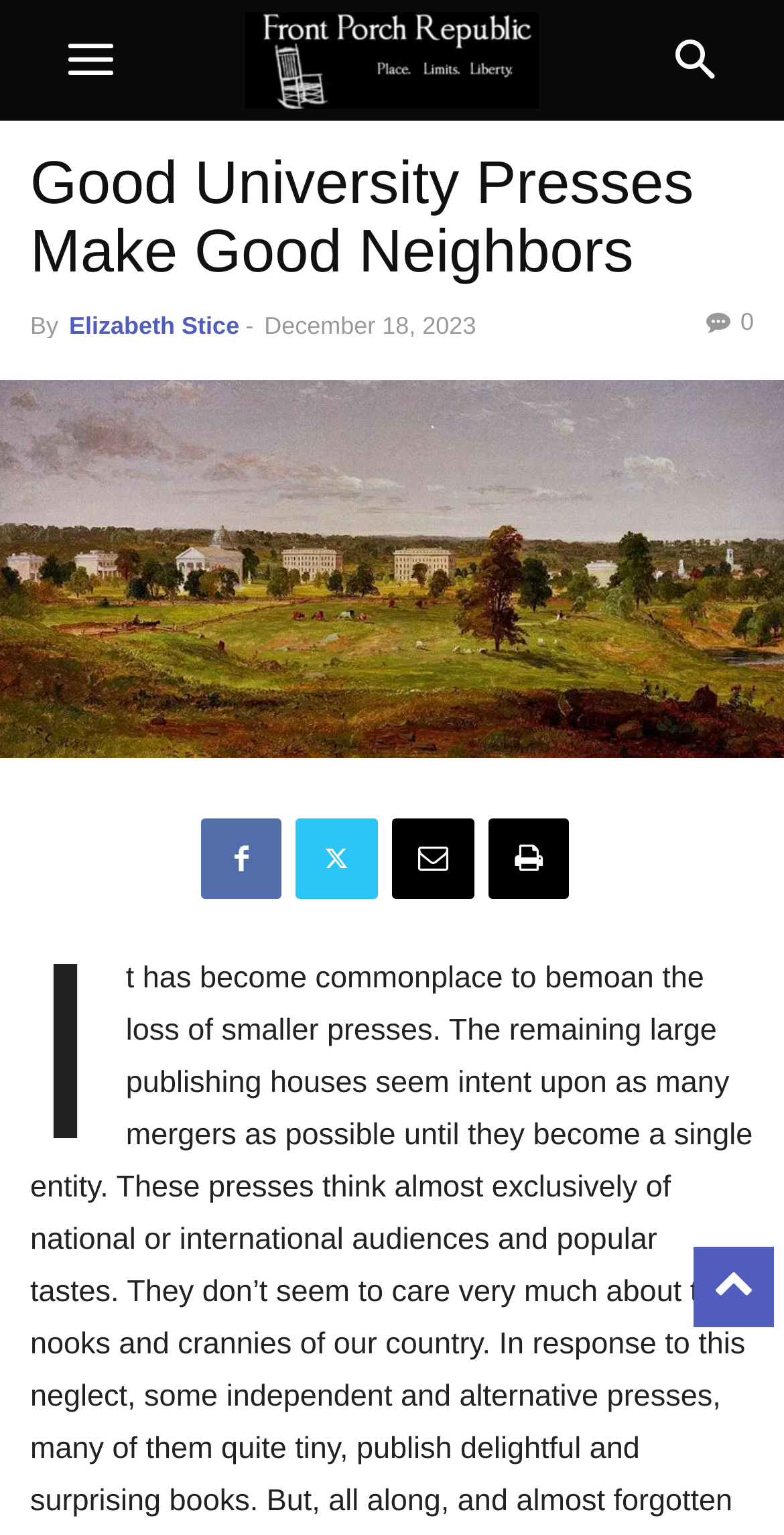Please find the bounding box coordinates of the element's region to be clicked to carry out this instruction: "toggle mobile menu".

[0.038, 0.0, 0.192, 0.079]